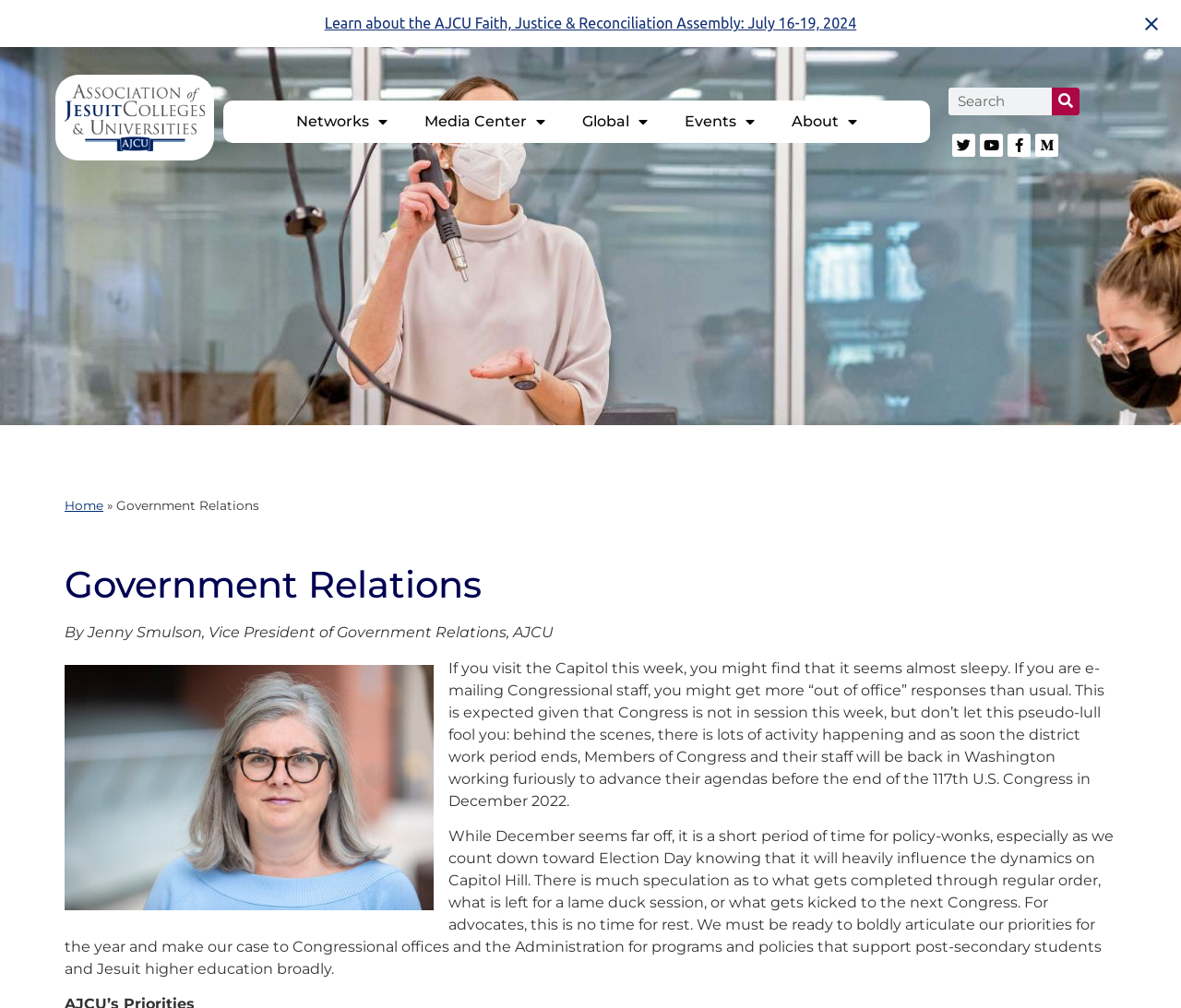Provide a short answer to the following question with just one word or phrase: What is the name of the author of the article?

Jenny Smulson